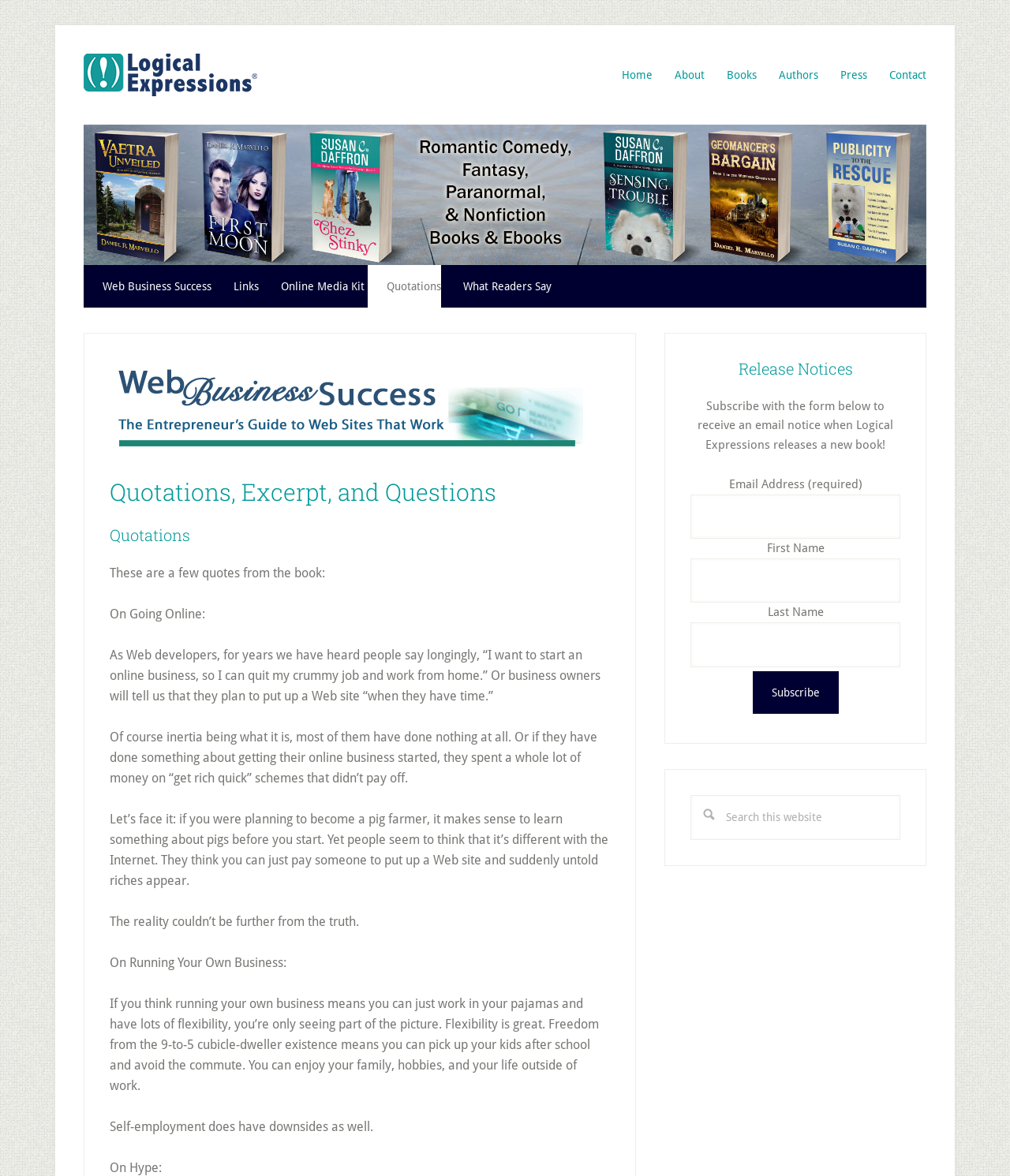Use a single word or phrase to respond to the question:
What is the theme of the book quoted on this webpage?

Online business success